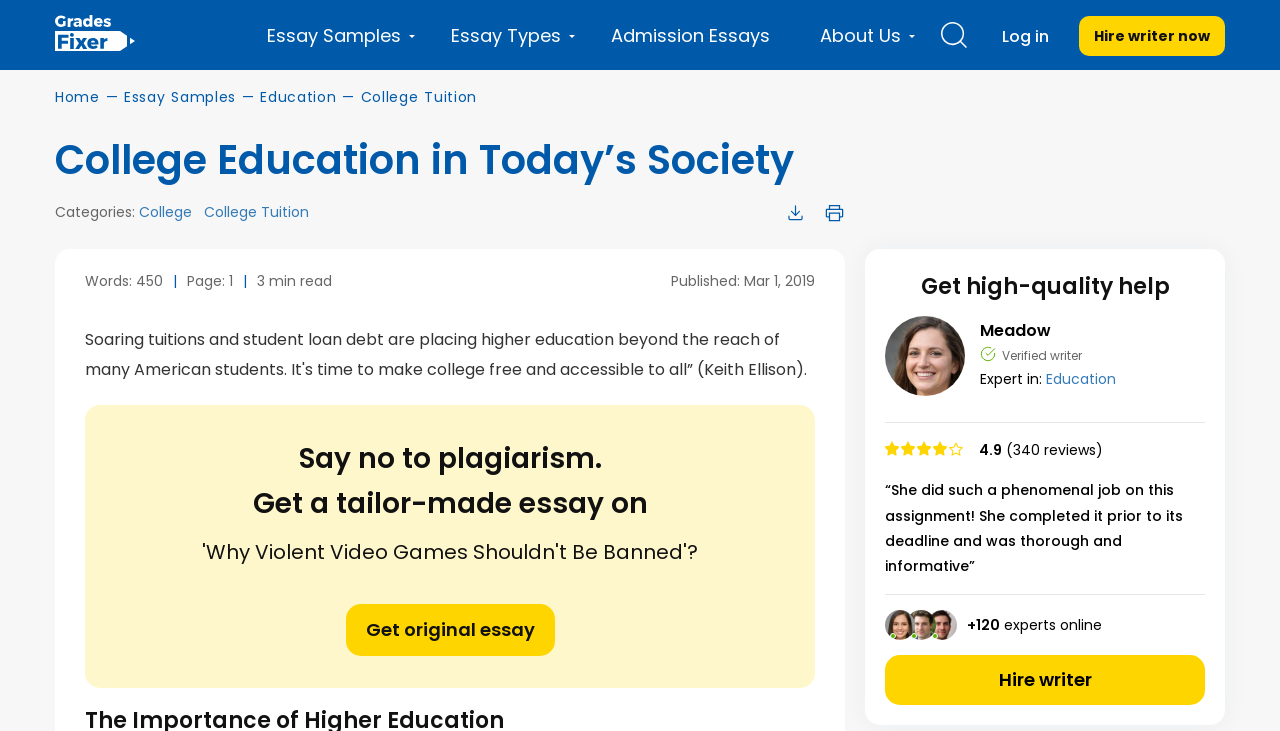Find the bounding box coordinates of the element to click in order to complete the given instruction: "Get an original essay."

[0.27, 0.826, 0.433, 0.897]